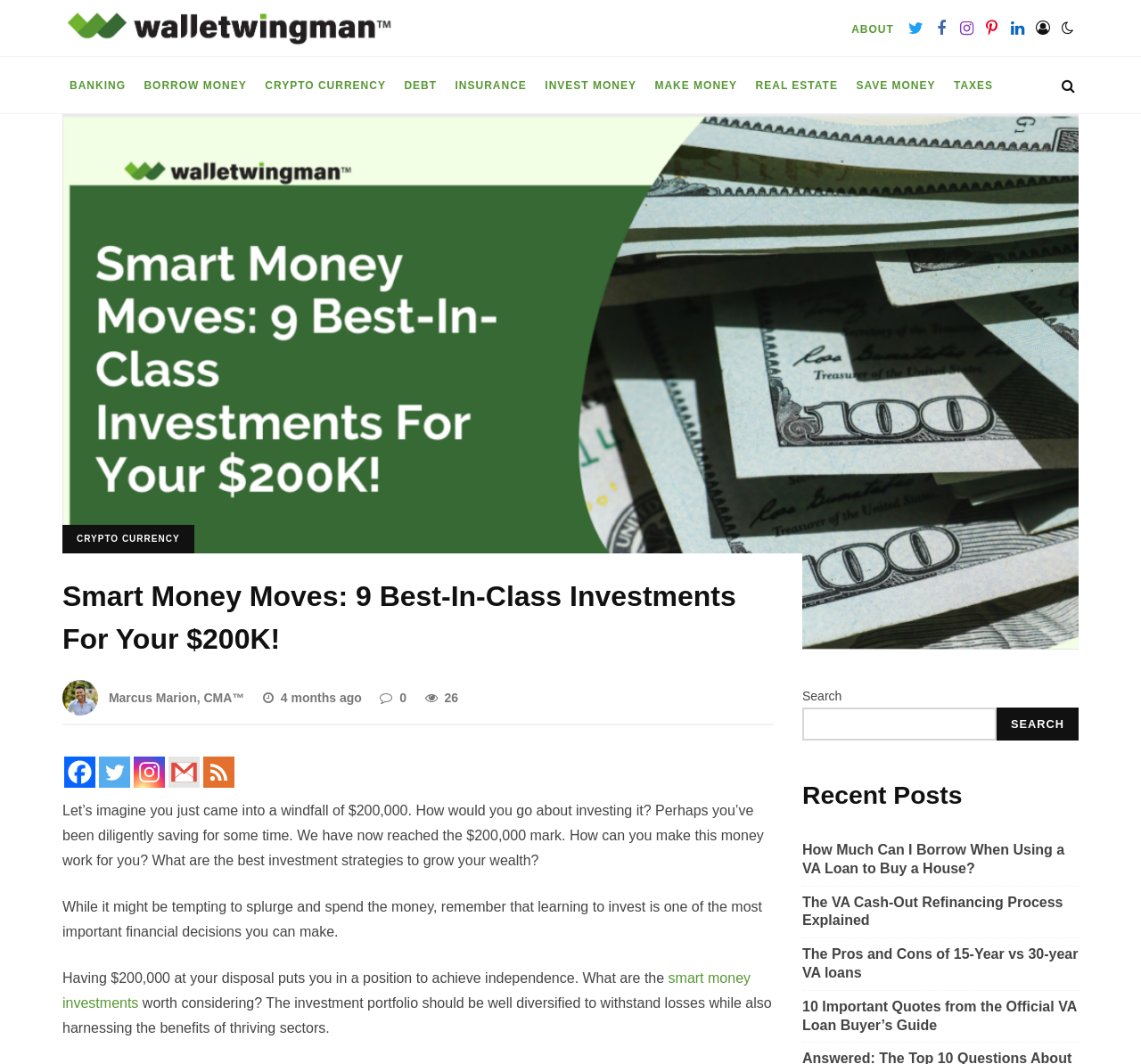Identify the bounding box coordinates of the section that should be clicked to achieve the task described: "Visit the OFFER page".

None